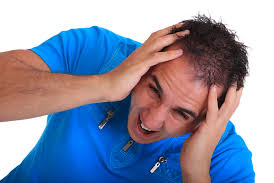Provide a brief response to the question below using one word or phrase:
Where is the thinning of the man's hair located?

At the crown